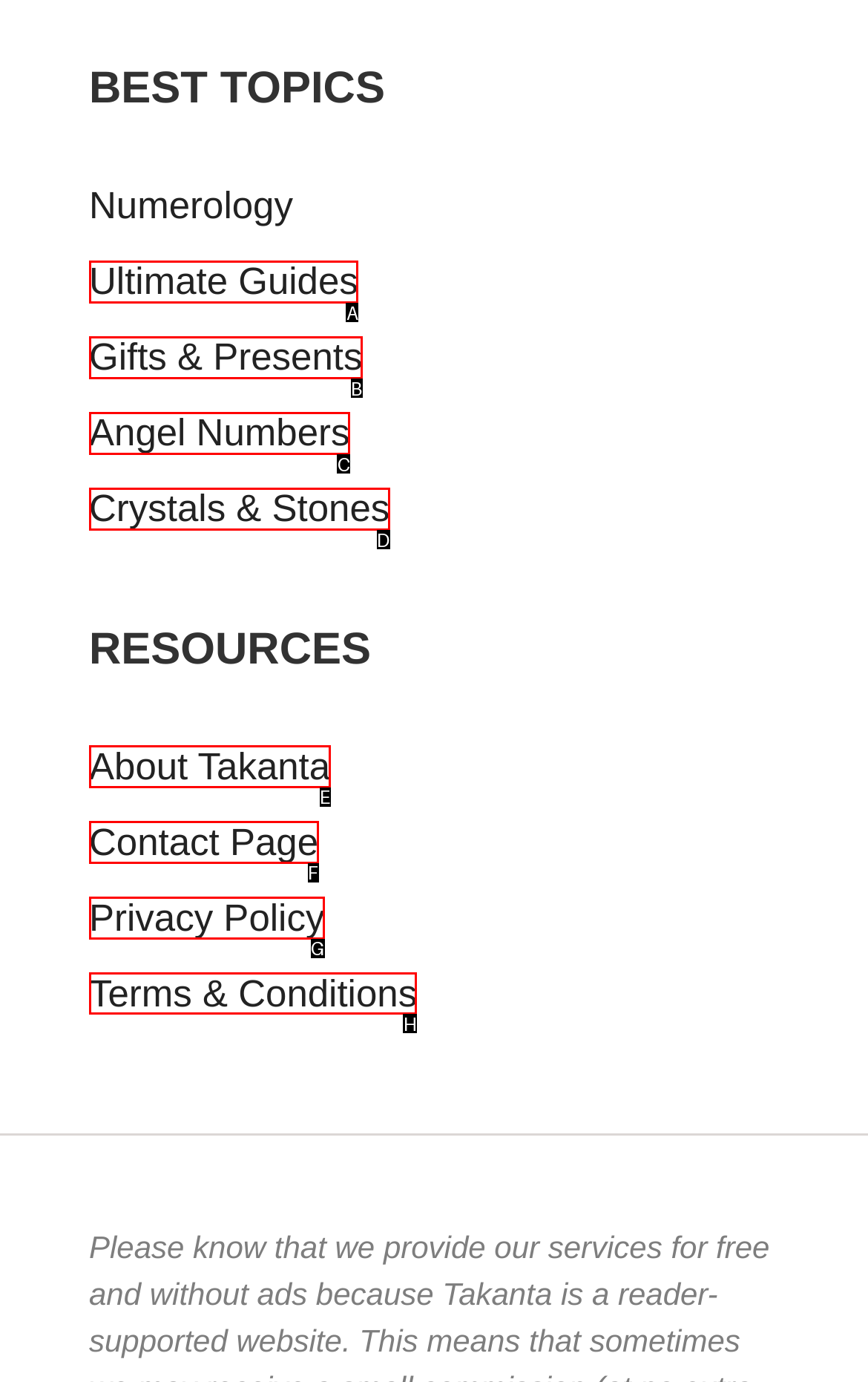Pick the right letter to click to achieve the task: Read Terms & Conditions
Answer with the letter of the correct option directly.

H